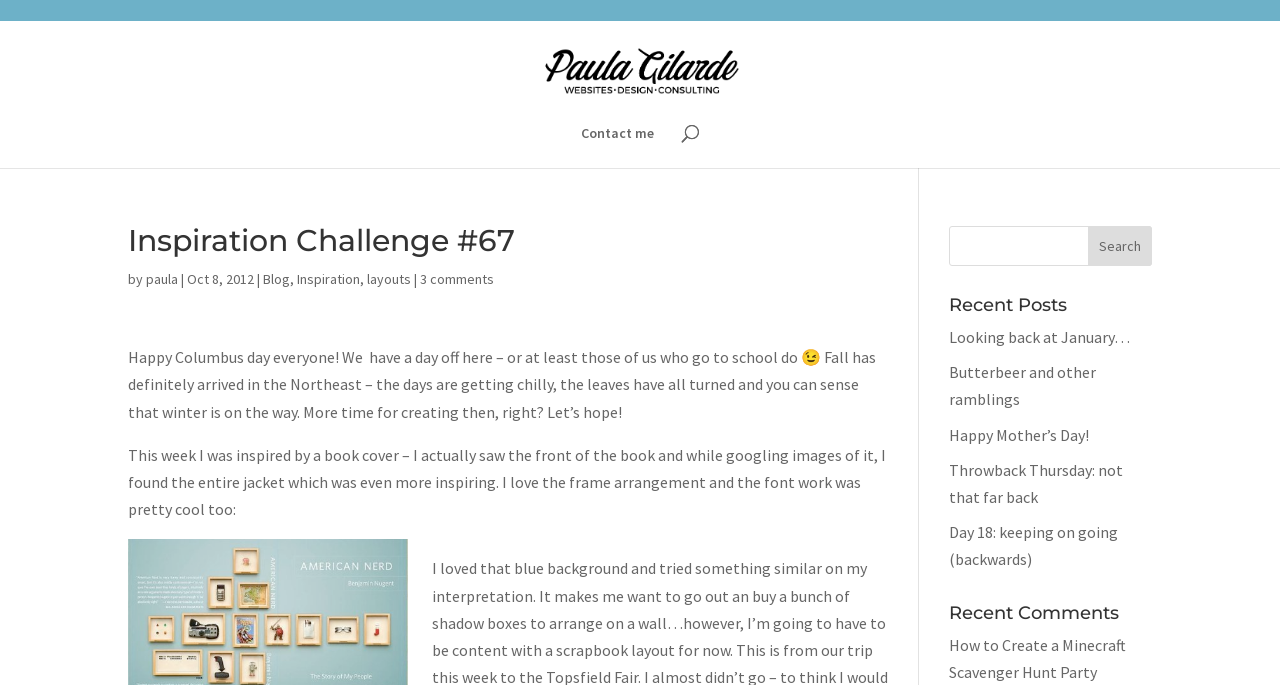Refer to the image and answer the question with as much detail as possible: What season has arrived in the Northeast?

The author mentions that 'Fall has definitely arrived in the Northeast' and describes the characteristics of the season, such as the days getting chilly and the leaves turning, indicating that fall has arrived in the region.